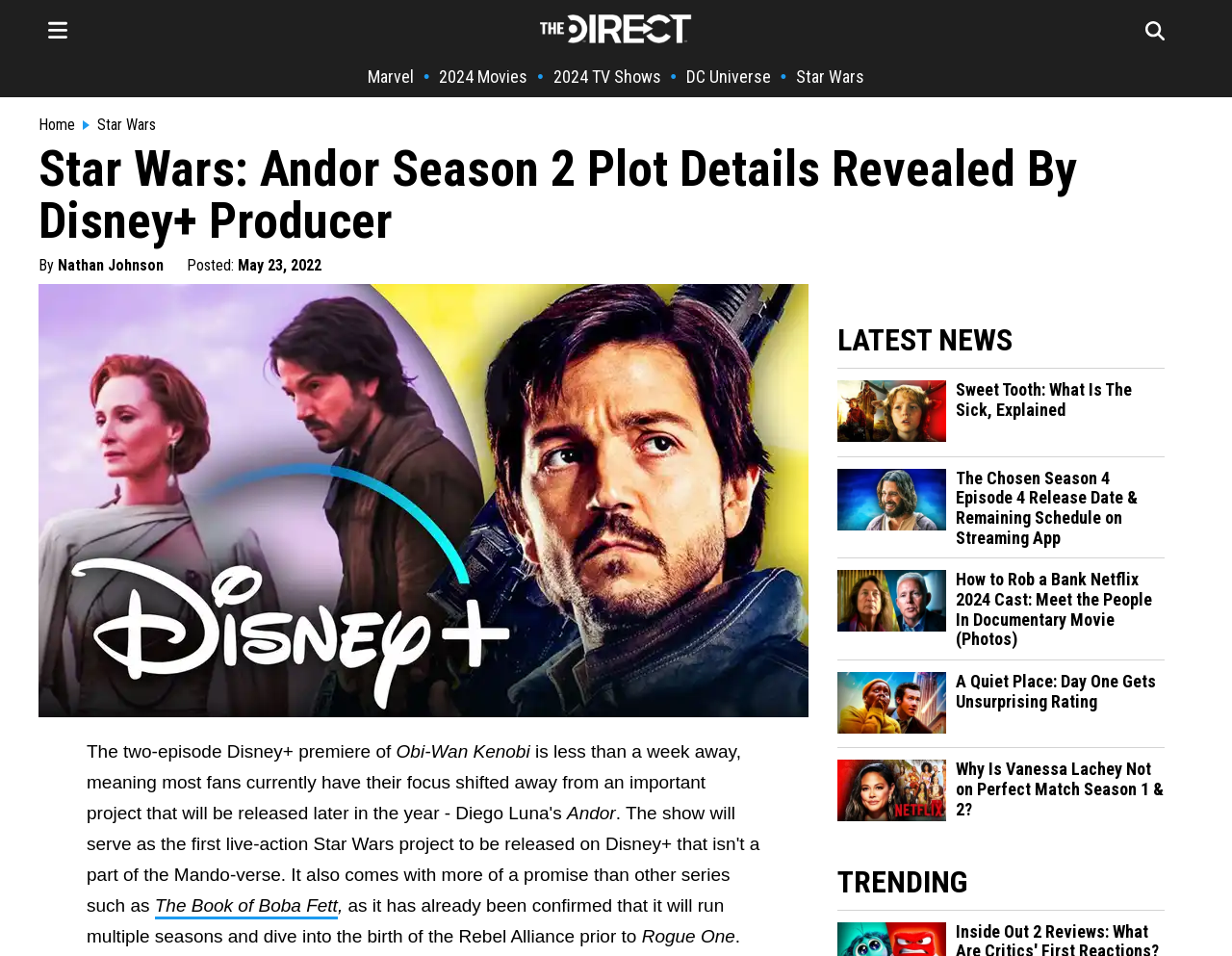Give a one-word or one-phrase response to the question:
What is the name of the other TV show mentioned in the article?

Obi-Wan Kenobi